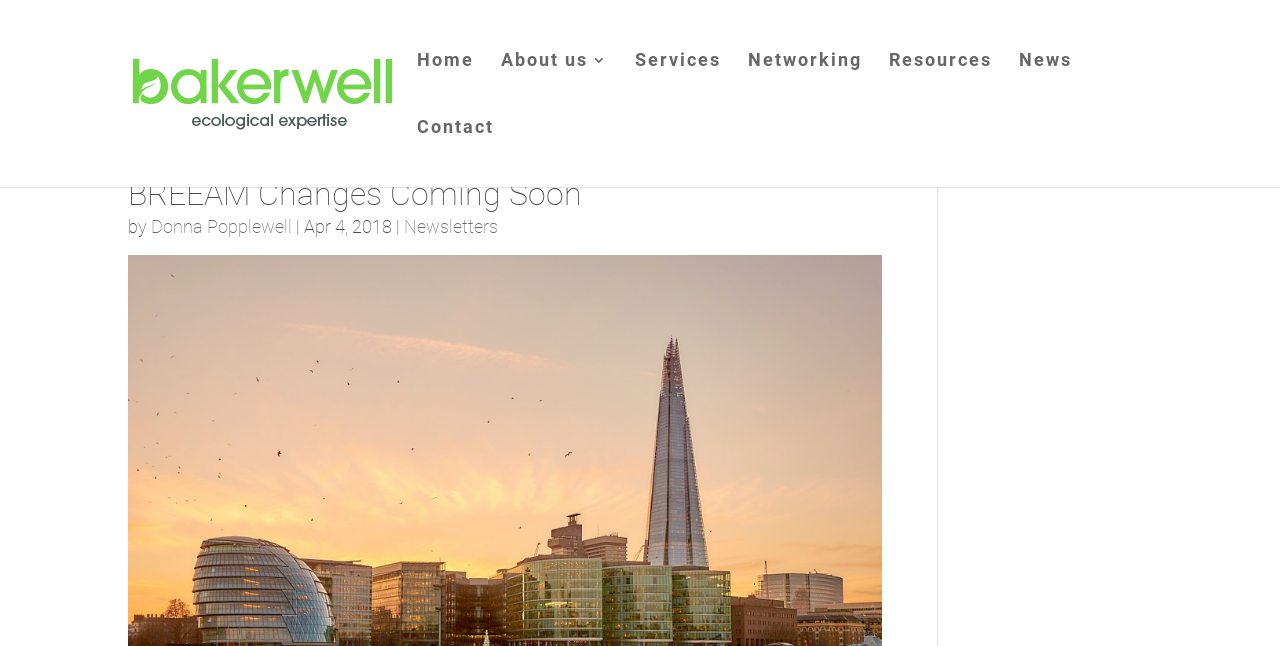Provide a one-word or short-phrase response to the question:
What is the date of the latest article?

Apr 4, 2018